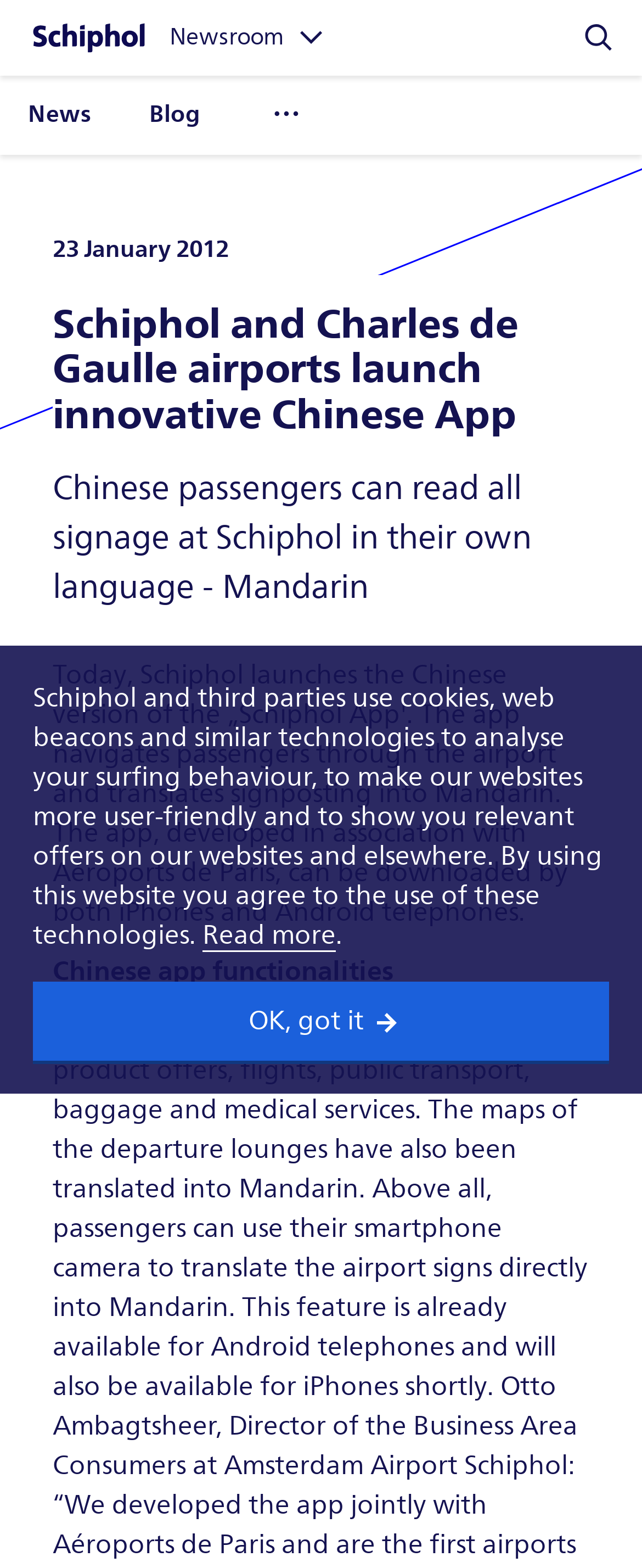Indicate the bounding box coordinates of the clickable region to achieve the following instruction: "Open the dropdown links."

[0.89, 0.001, 0.972, 0.047]